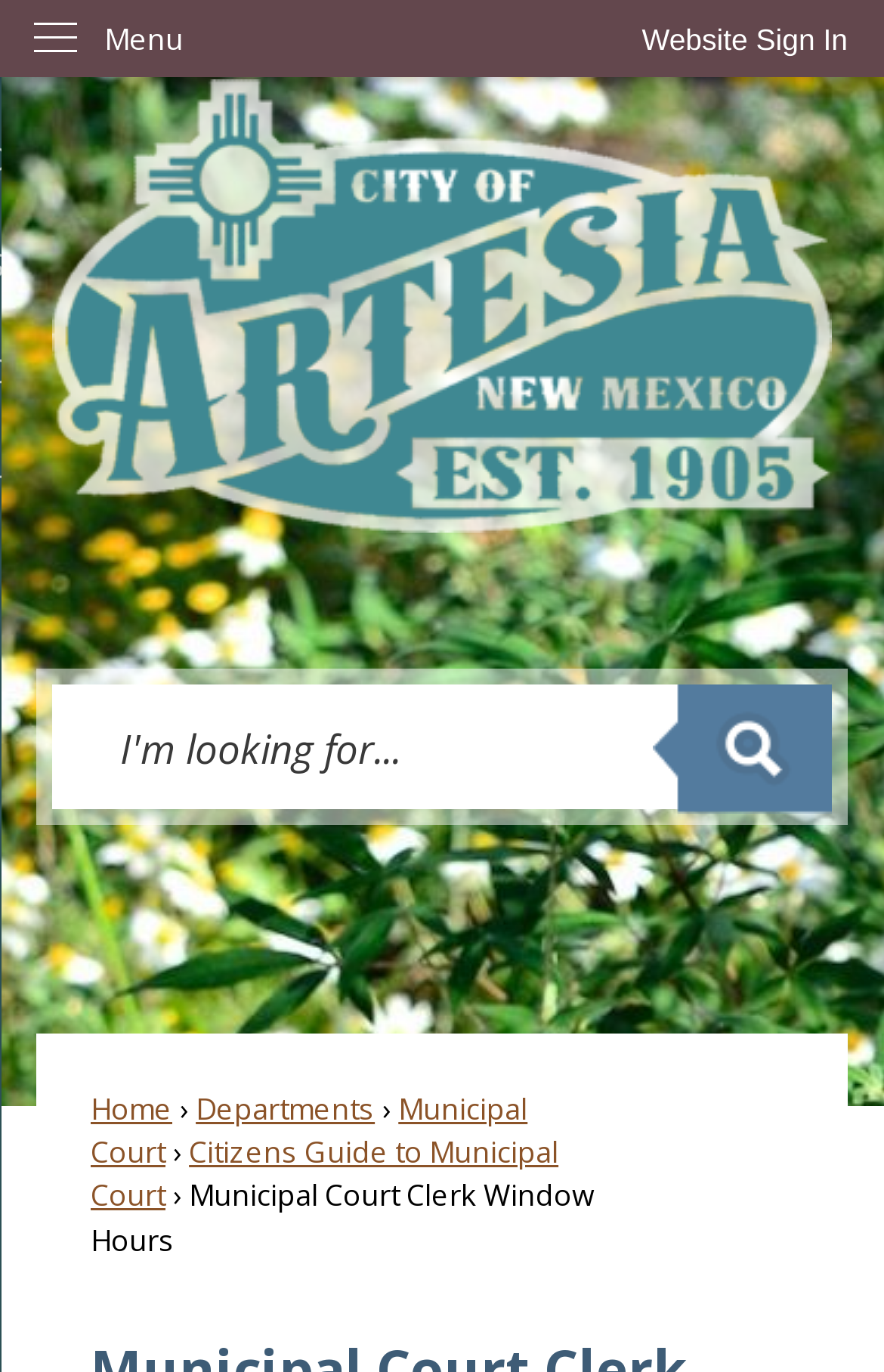Identify the bounding box coordinates of the area you need to click to perform the following instruction: "Click the email link".

None